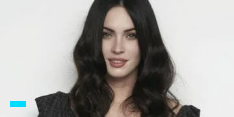Offer a thorough description of the image.

The image features a striking portrait of Megan Fox, showcasing her charismatic expression and notable beauty. In this shot, she sports luscious, flowing dark hair that cascades over her shoulders, accentuating her elegant features. Her attire appears contemporary, enhancing her sophisticated look. The image captures Fox's confidence and charm, reflecting her status as a prominent figure in the entertainment industry. This picture is likely associated with discussions around her personal life or projects, such as her current relationship with Machine Gun Kelly, as indicated by surrounding contextual links. The overall composition emphasizes her allure and the allure of celebrity culture.